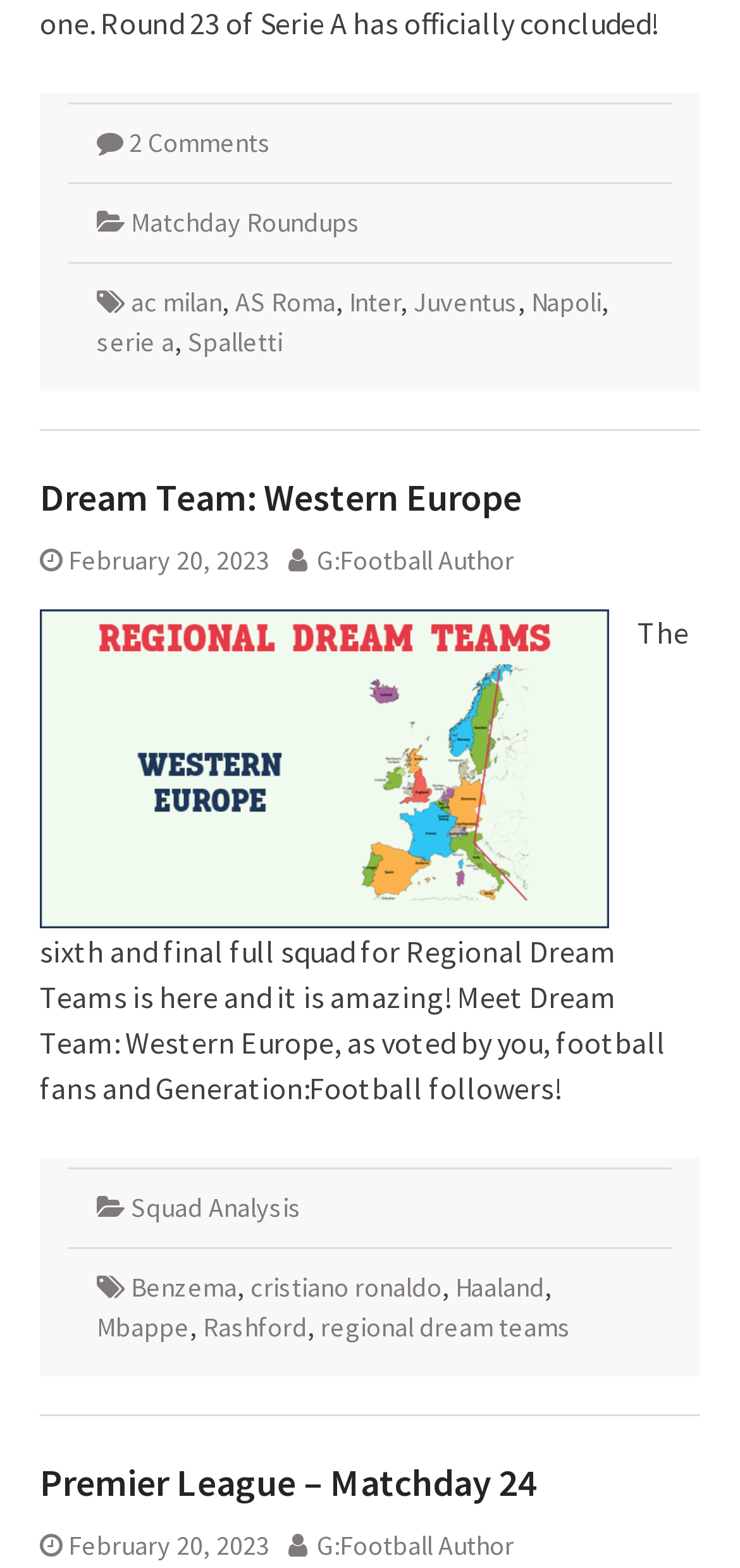Determine the bounding box coordinates for the HTML element mentioned in the following description: "name="s" placeholder="Search …" title="Search for:"". The coordinates should be a list of four floats ranging from 0 to 1, represented as [left, top, right, bottom].

None